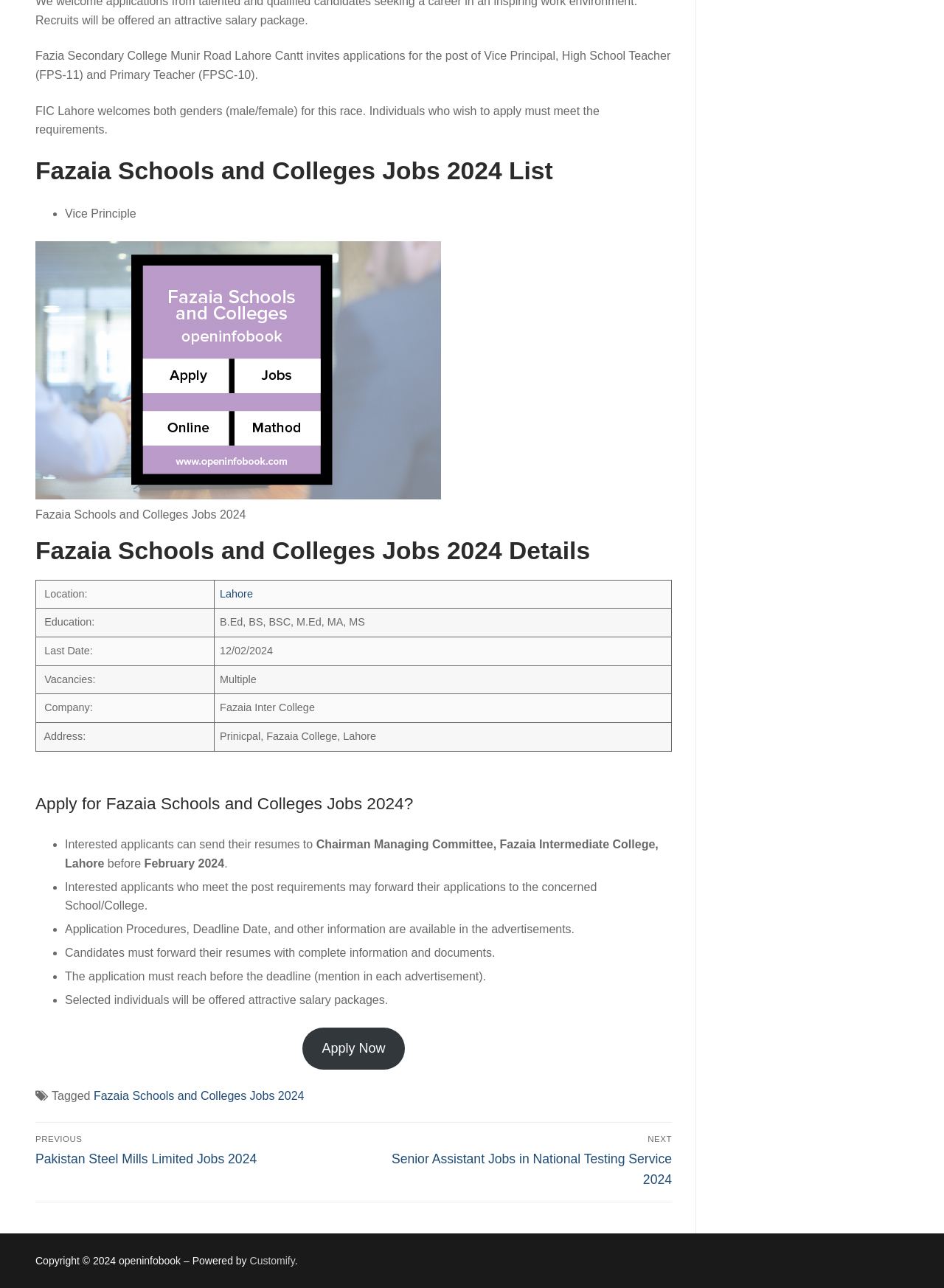Bounding box coordinates should be provided in the format (top-left x, top-left y, bottom-right x, bottom-right y) with all values between 0 and 1. Identify the bounding box for this UI element: Apply Now

[0.321, 0.798, 0.429, 0.83]